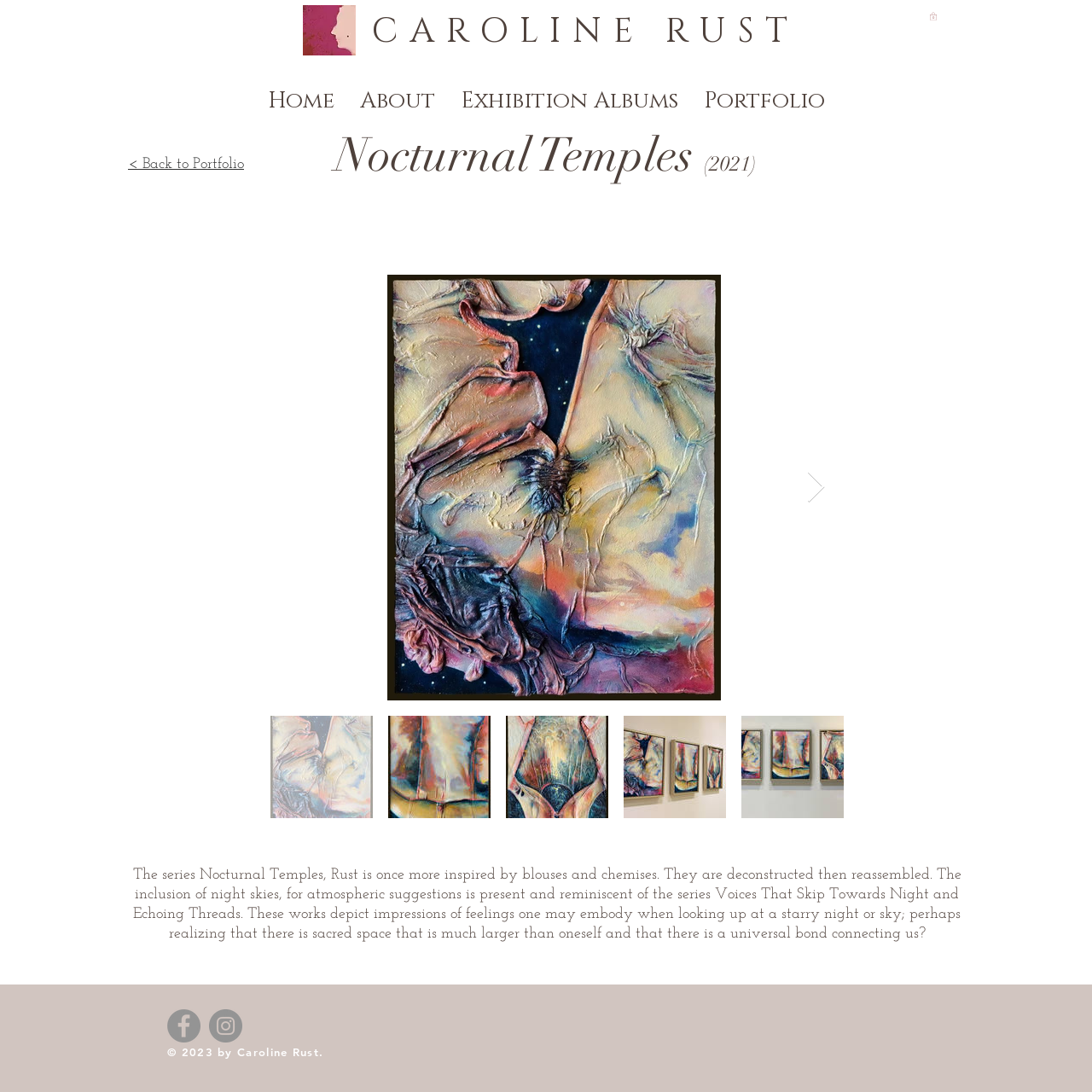Locate the bounding box coordinates of the element that should be clicked to execute the following instruction: "View next item".

[0.738, 0.431, 0.756, 0.461]